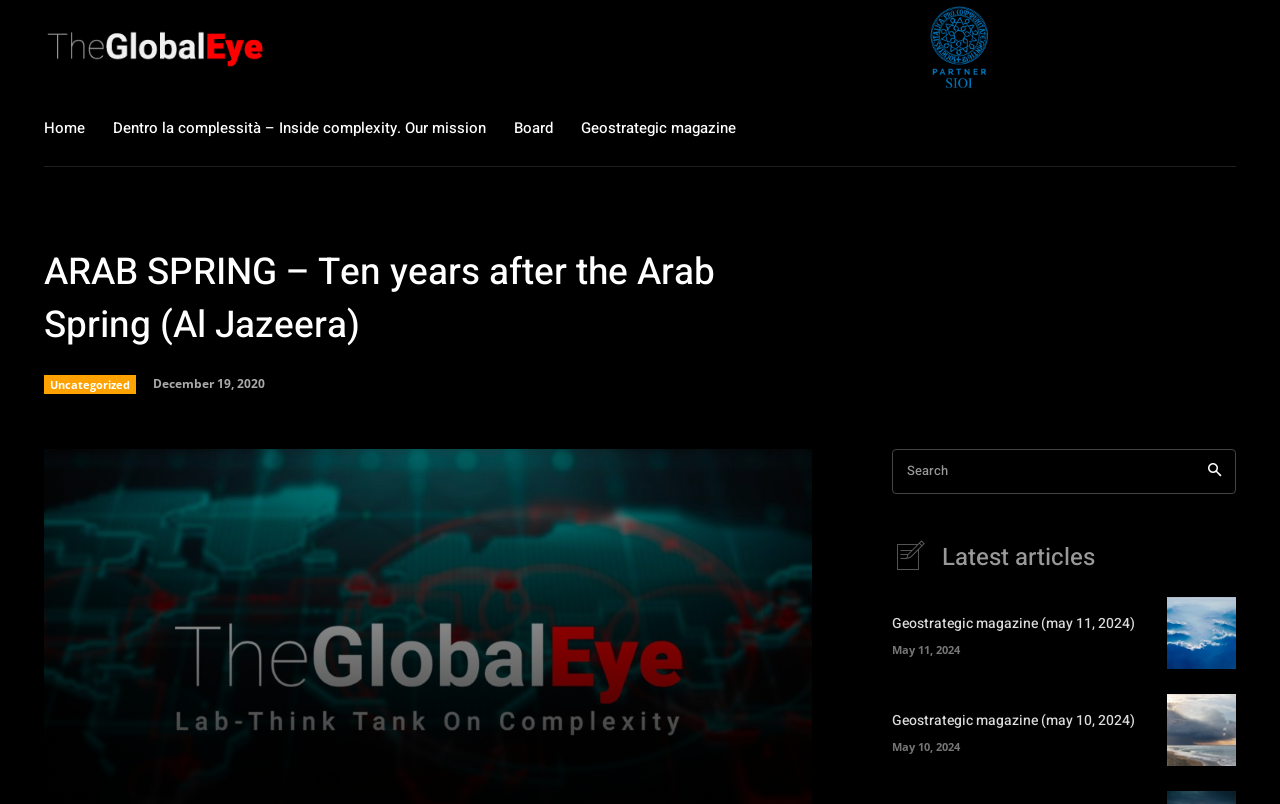Can you specify the bounding box coordinates for the region that should be clicked to fulfill this instruction: "Read the latest article".

[0.912, 0.742, 0.966, 0.832]